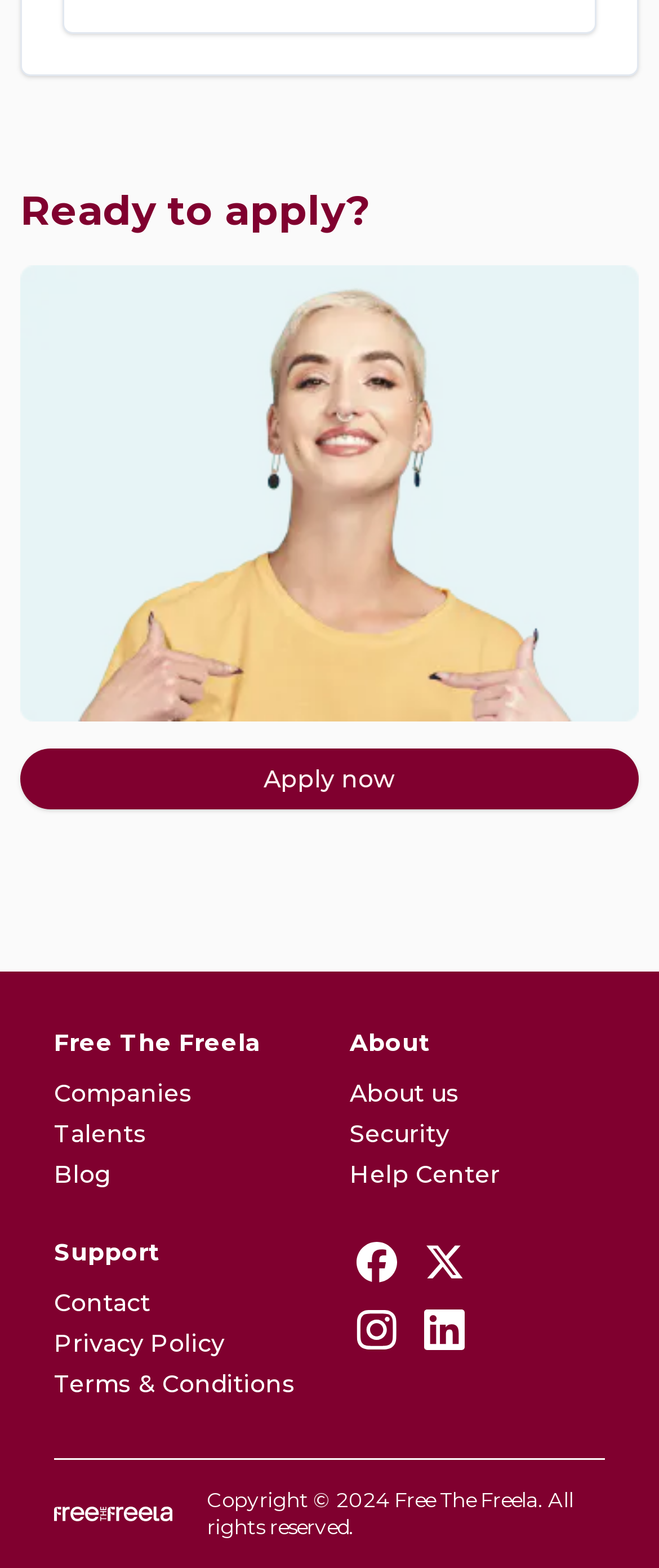Respond to the question below with a single word or phrase:
How many links are available under the 'About' category?

One